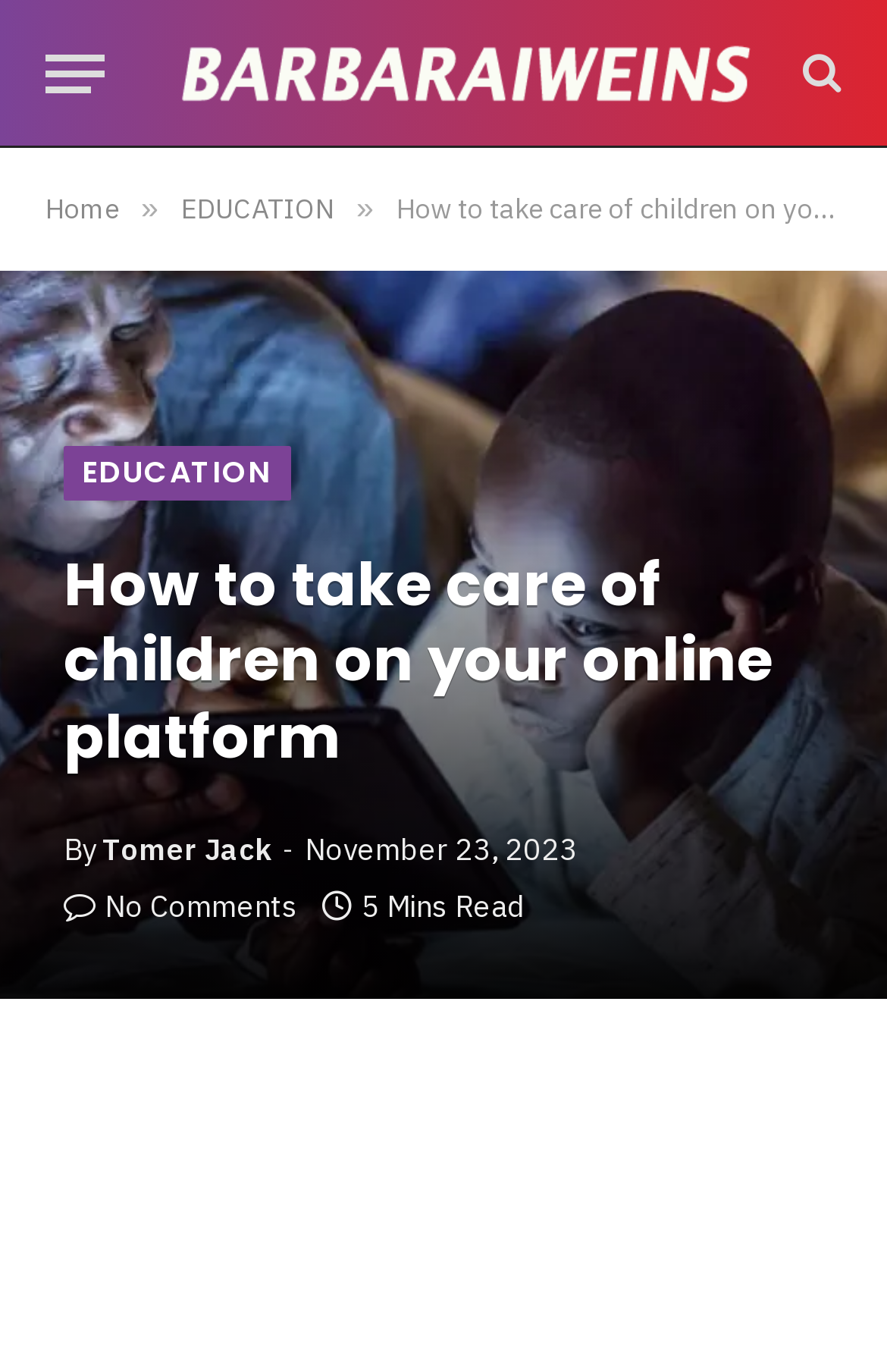What is the primary heading on this webpage?

How to take care of children on your online platform